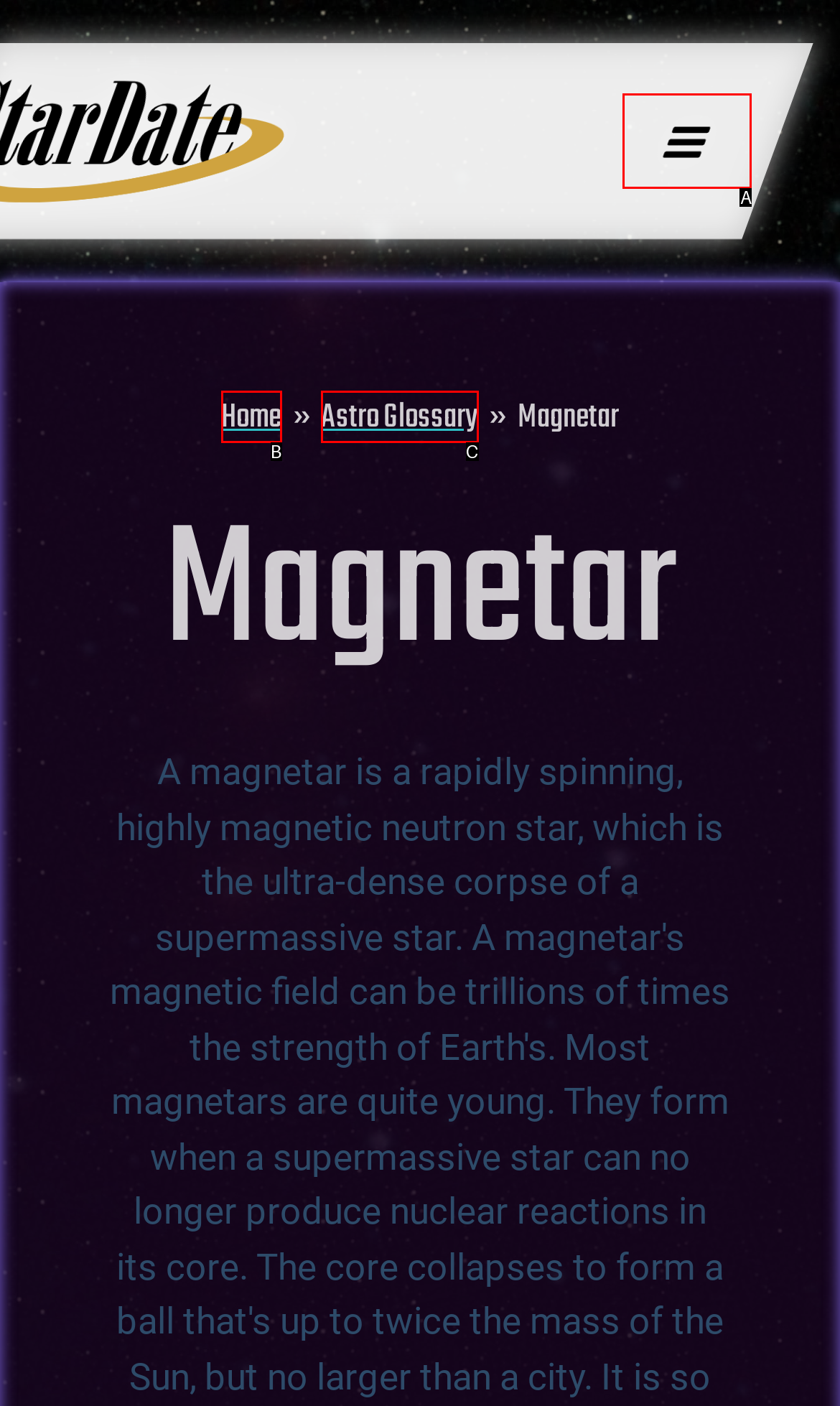Determine the HTML element that best matches this description: Main Menu from the given choices. Respond with the corresponding letter.

A